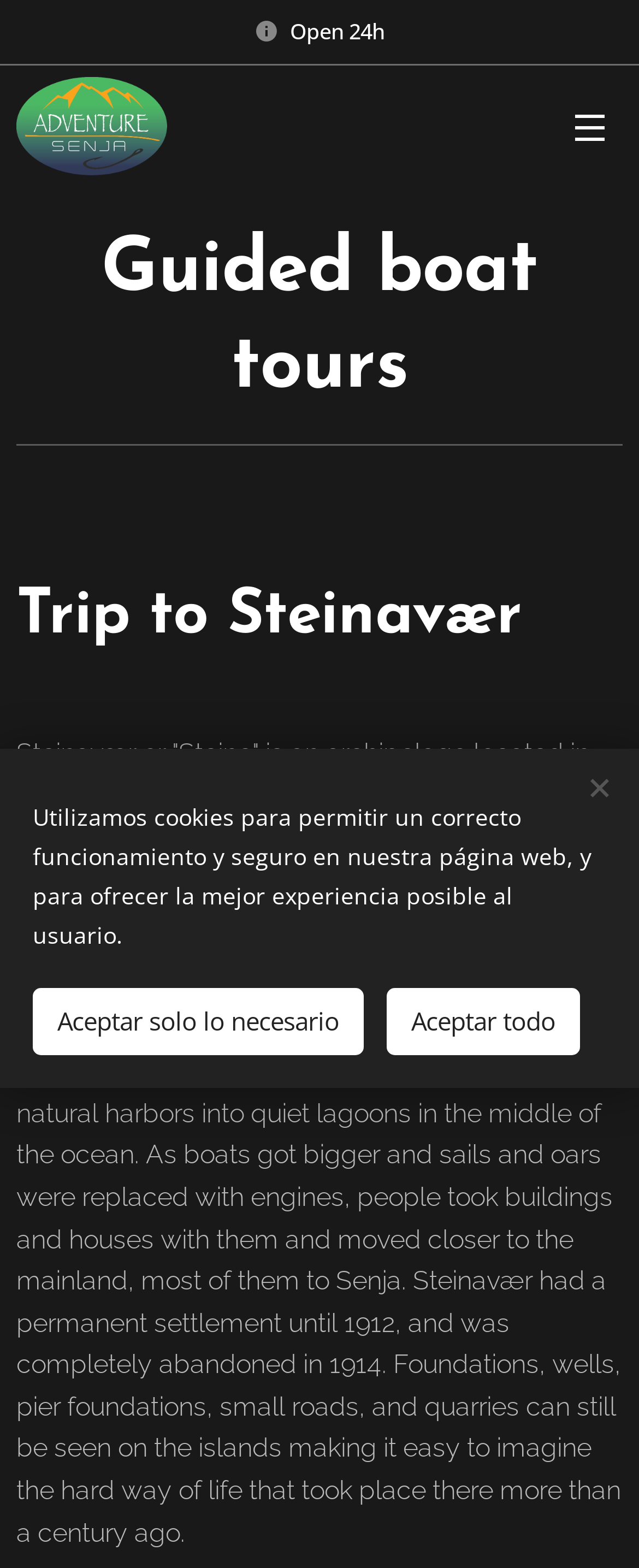Why were people living on Steinavær? Examine the screenshot and reply using just one word or a brief phrase.

To shorten distance to fishing grounds